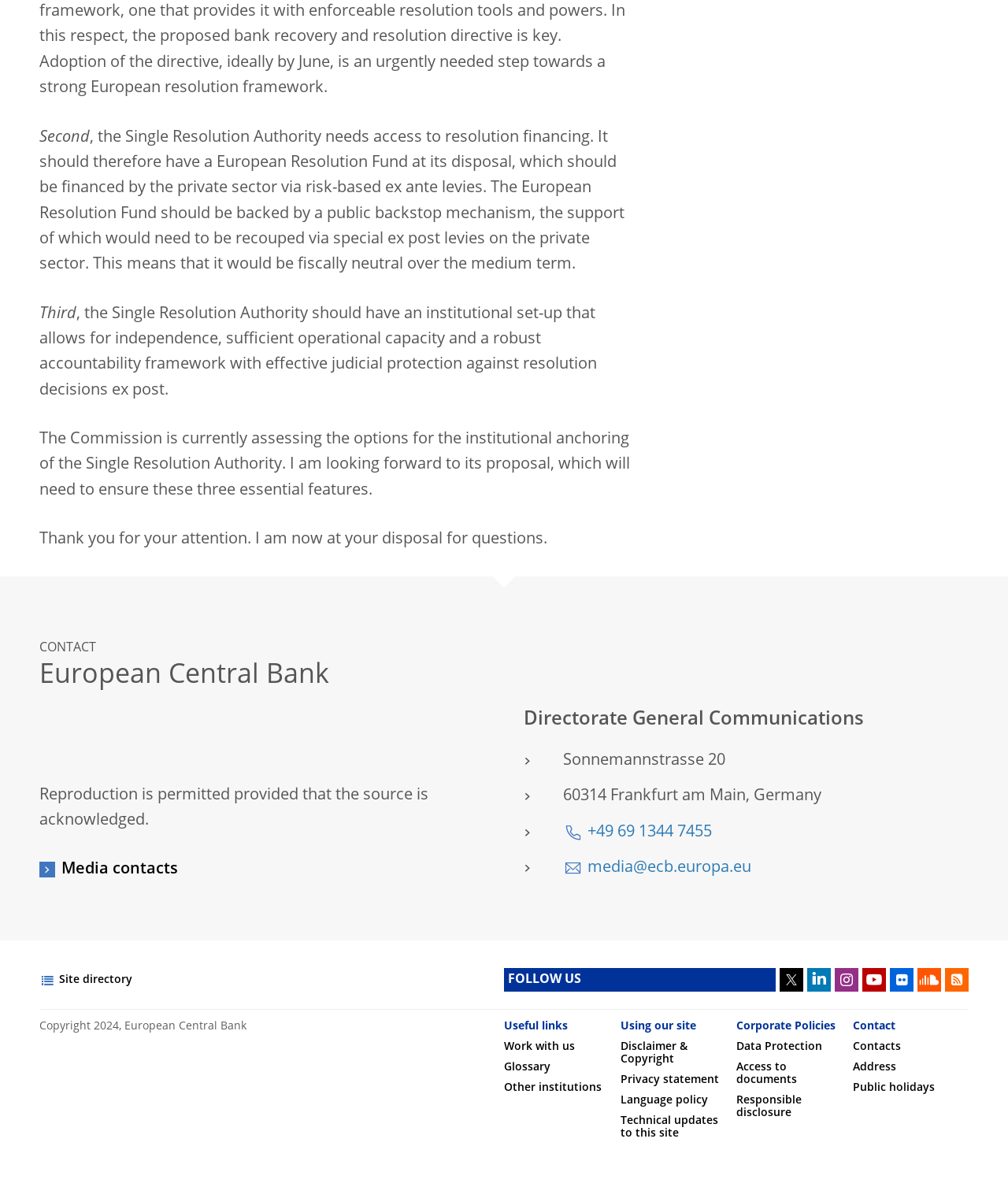What is the name of the bank?
Please use the image to provide a one-word or short phrase answer.

European Central Bank